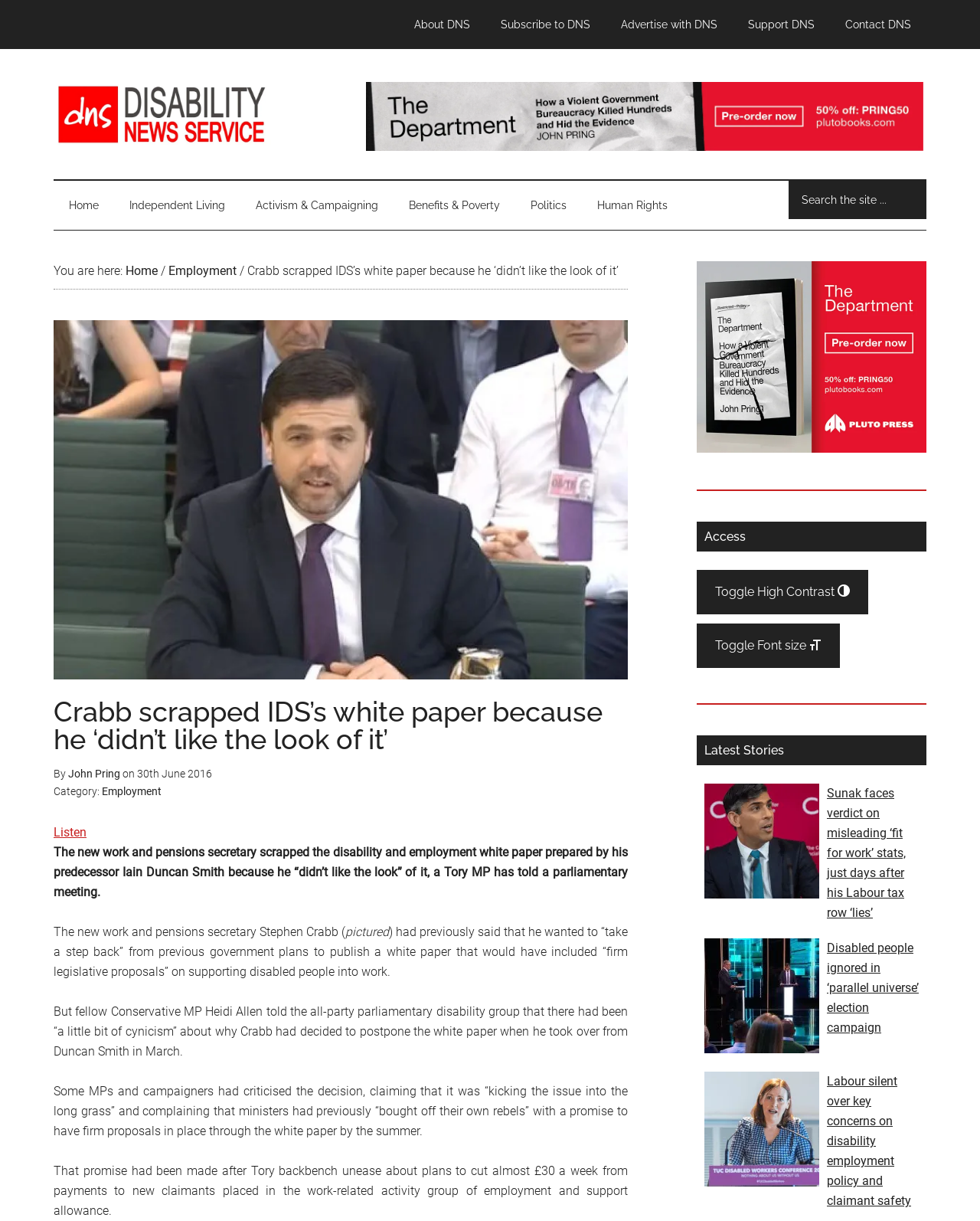Identify the bounding box coordinates of the clickable region to carry out the given instruction: "Go to About DNS".

[0.407, 0.0, 0.495, 0.04]